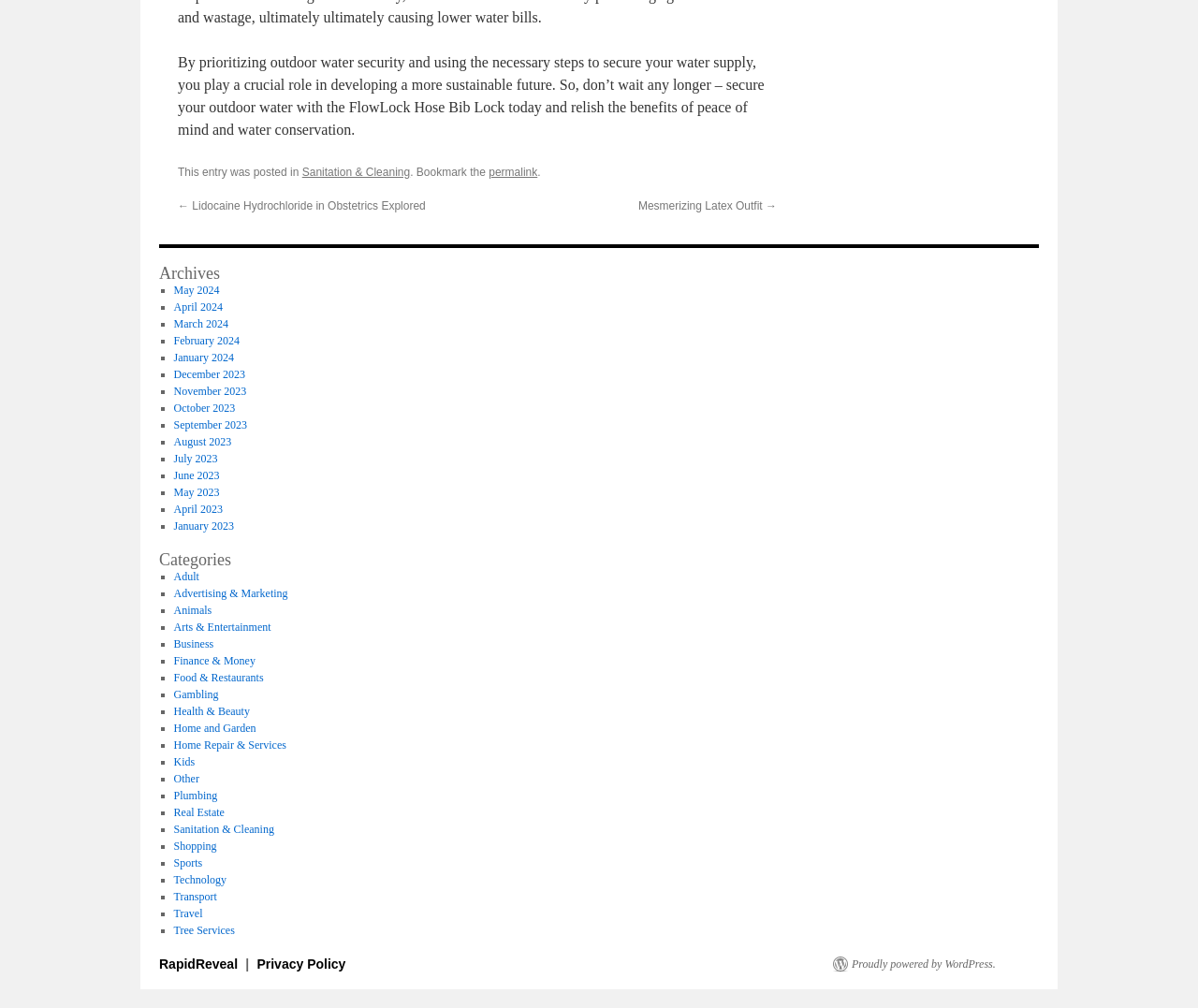Determine the bounding box coordinates of the element's region needed to click to follow the instruction: "View the archives for May 2024". Provide these coordinates as four float numbers between 0 and 1, formatted as [left, top, right, bottom].

[0.145, 0.282, 0.183, 0.295]